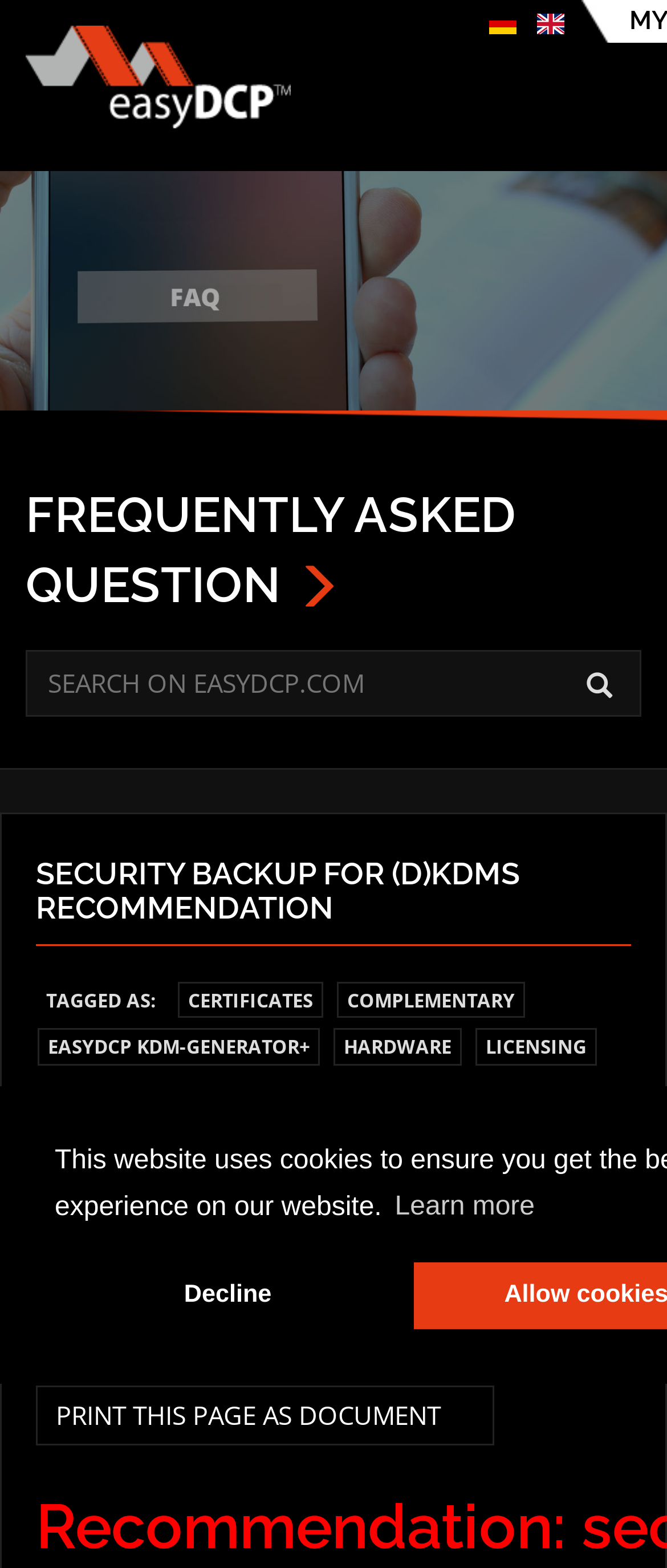What is the purpose of the search box?
Please answer the question as detailed as possible based on the image.

The search box is located at the top of the webpage, and it has a placeholder text 'Search on easyDCP.com'. This suggests that the search box is intended for users to search for specific content within the easyDCP.com website.